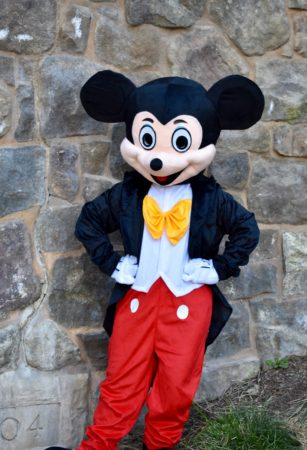Generate an elaborate caption that covers all aspects of the image.

The image features a cheerful character in an iconic Mickey Mouse costume, complete with large, expressive ears and a friendly face. The character is dressed in a classic outfit that includes a black jacket, bright red pants, and a distinctive yellow bow tie, standing confidently against a textured stone wall. This setting creates a festive atmosphere, perfect for parties or events, where such mascots often entertain children and guests. Mickey Mouse, a beloved figure in children's entertainment, embodies joy and imagination, making him a popular choice for various festive celebrations, including toddler parties.